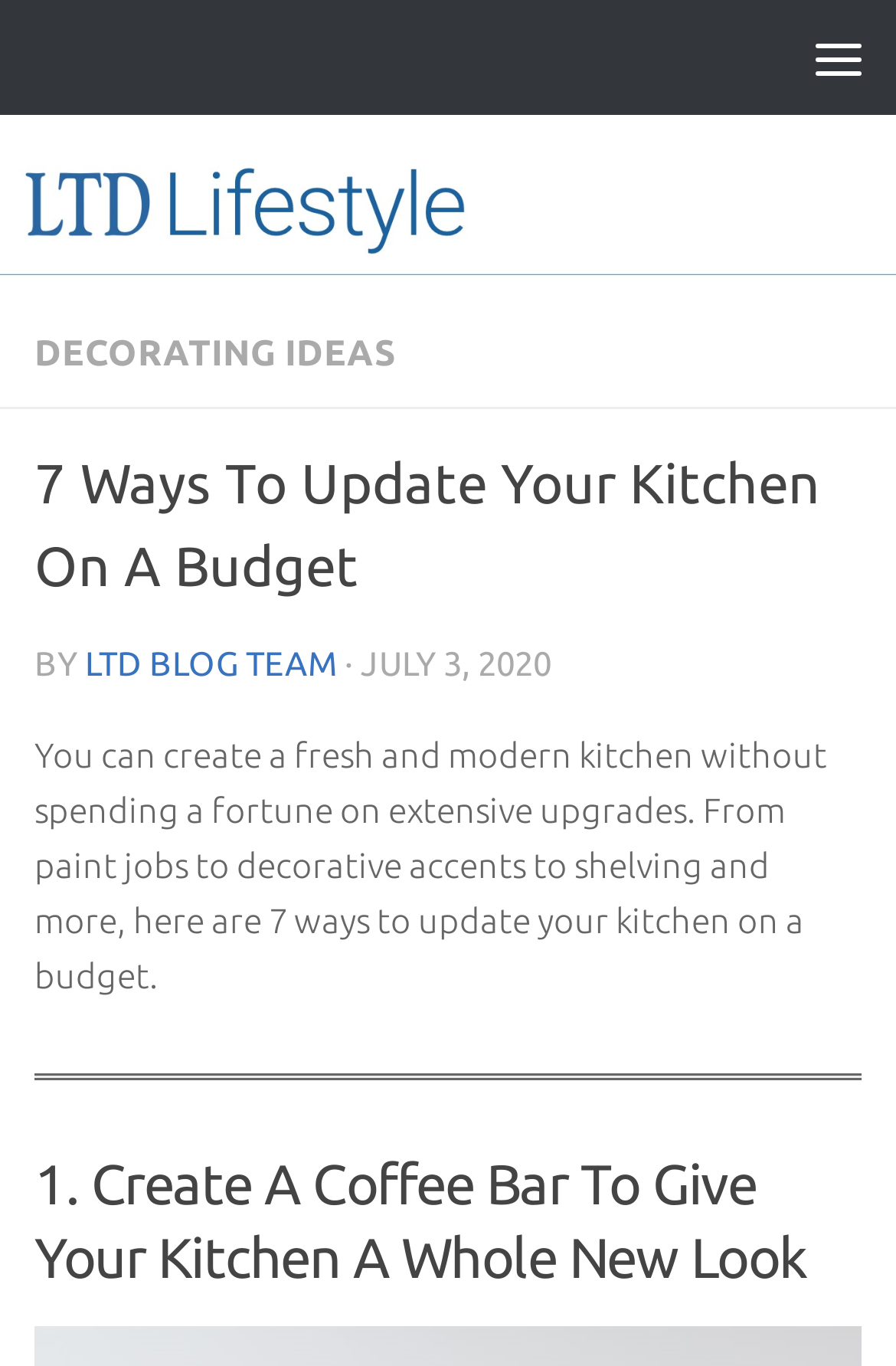Respond to the question below with a single word or phrase: What is the topic of the blog post?

Updating kitchen on a budget